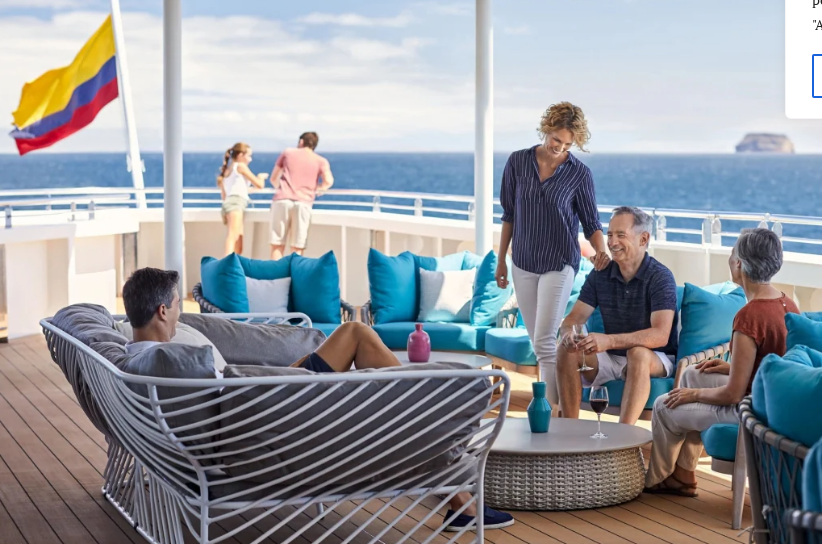What is the woman wearing?
Please provide a comprehensive answer based on the details in the screenshot.

The woman is wearing a soft, floral dress, which is a type of clothing that is often associated with casual, warm-weather occasions, fitting for a vacation on a cruise ship.